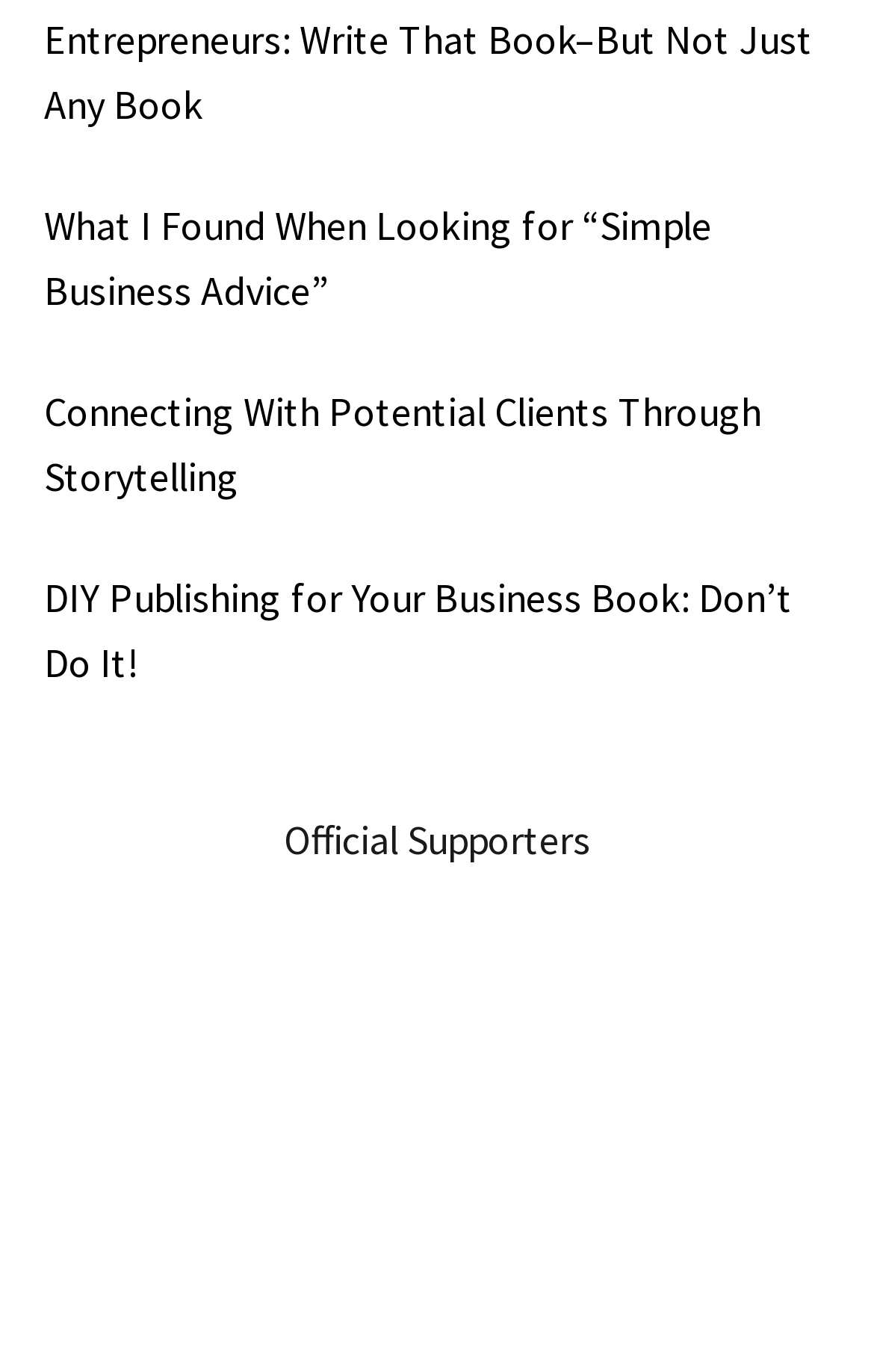Pinpoint the bounding box coordinates of the clickable area necessary to execute the following instruction: "Go to Superman". The coordinates should be given as four float numbers between 0 and 1, namely [left, top, right, bottom].

None